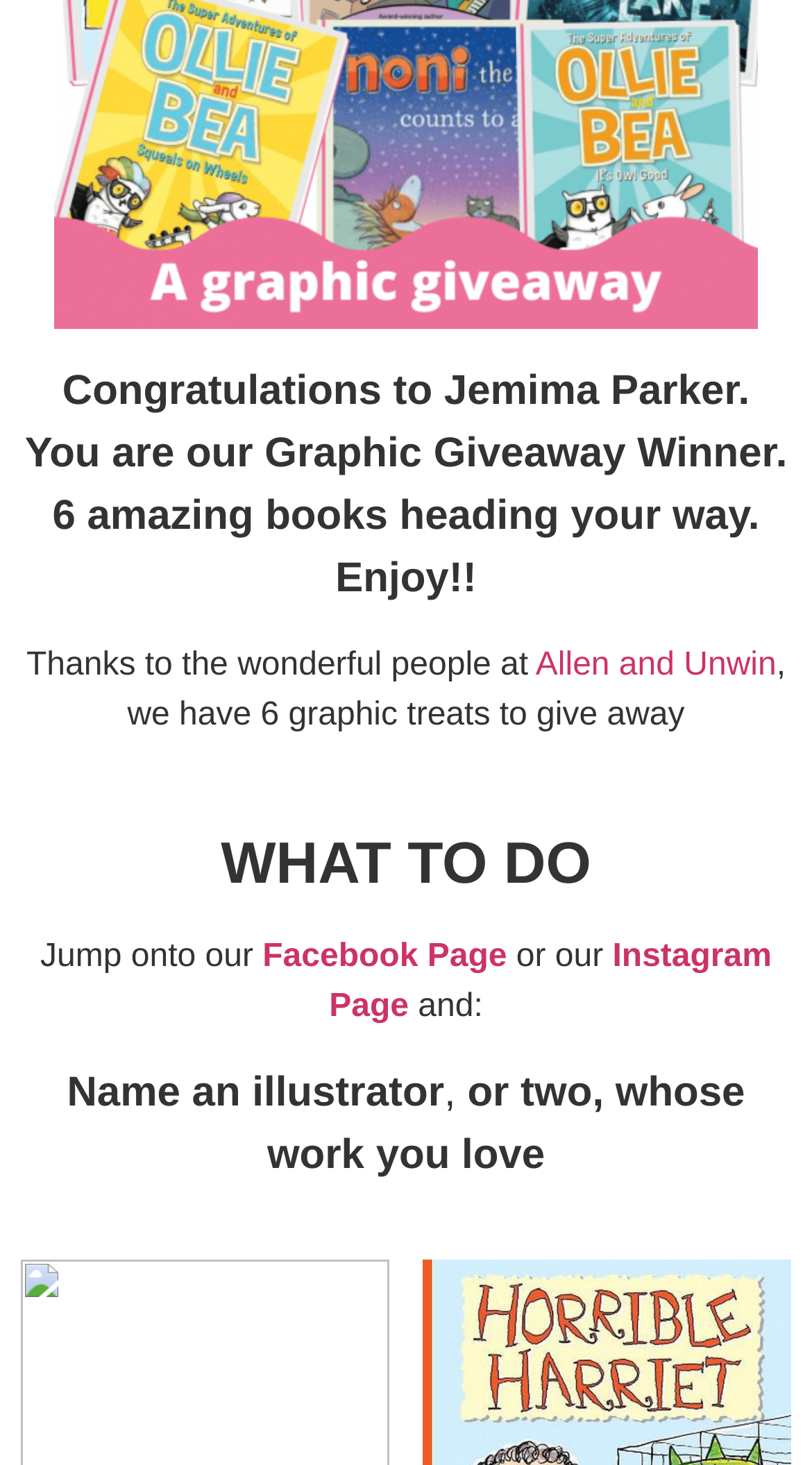Who is the Graphic Giveaway Winner?
Provide a short answer using one word or a brief phrase based on the image.

Jemima Parker